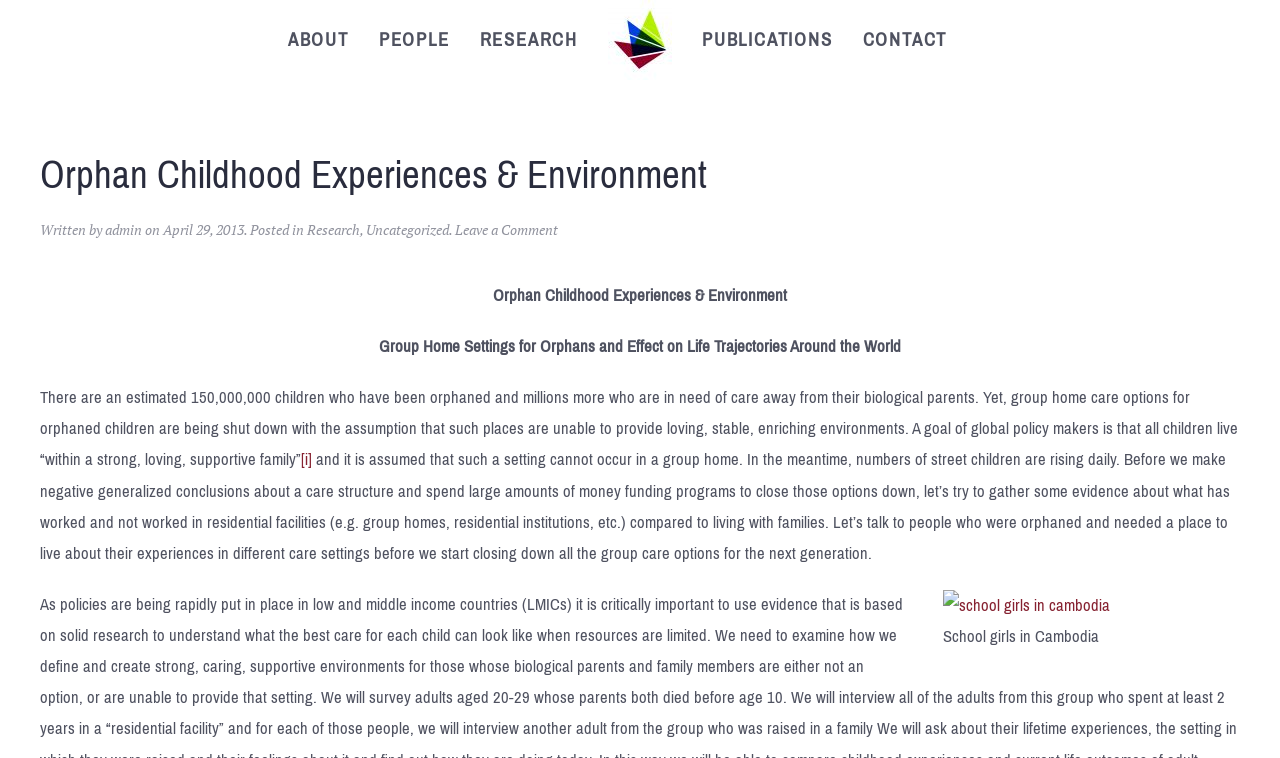Provide a one-word or short-phrase answer to the question:
What is the estimated number of orphaned children?

150,000,000